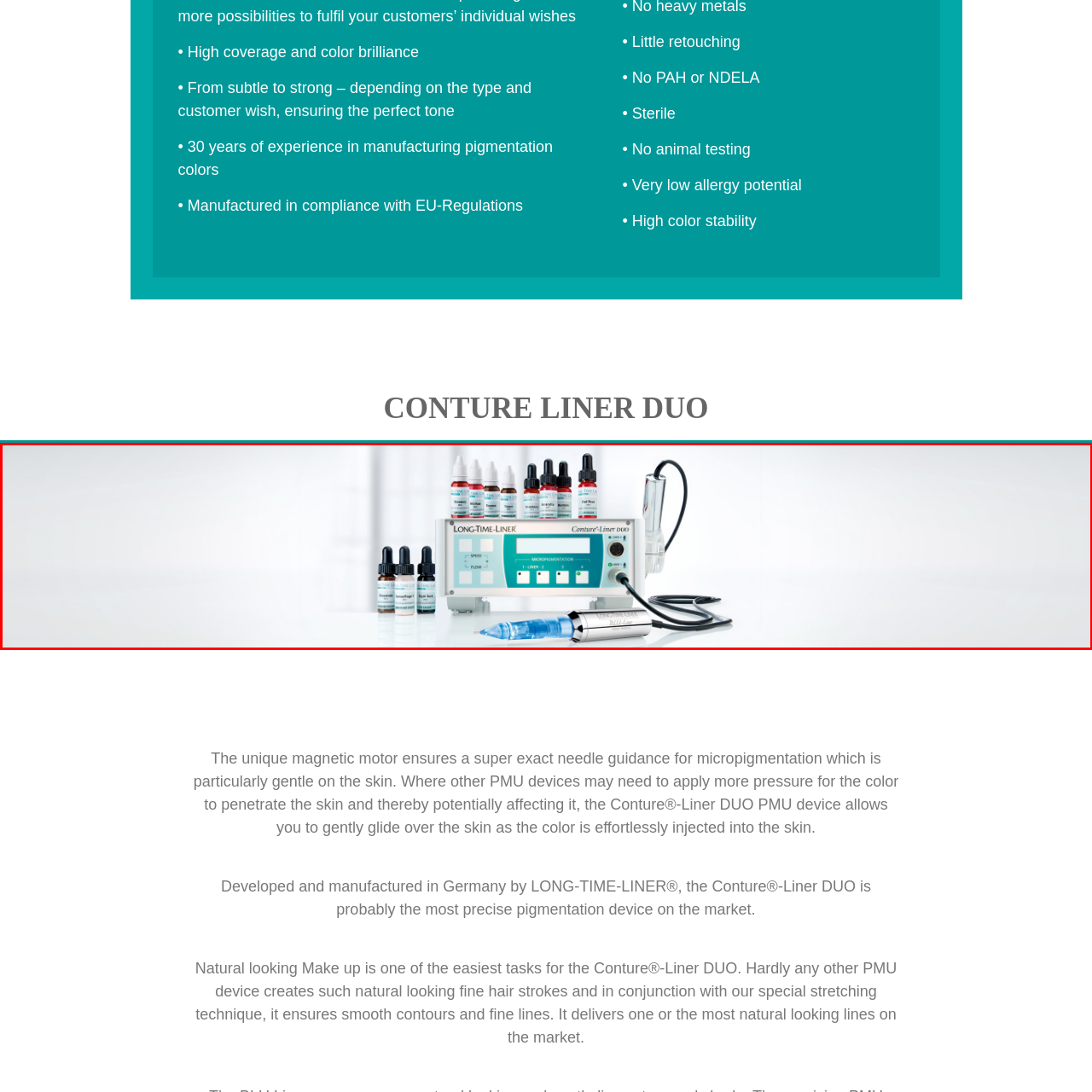How many years of experience does the manufacturer have in pigmentation colors?
Observe the image inside the red bounding box and give a concise answer using a single word or phrase.

30 years